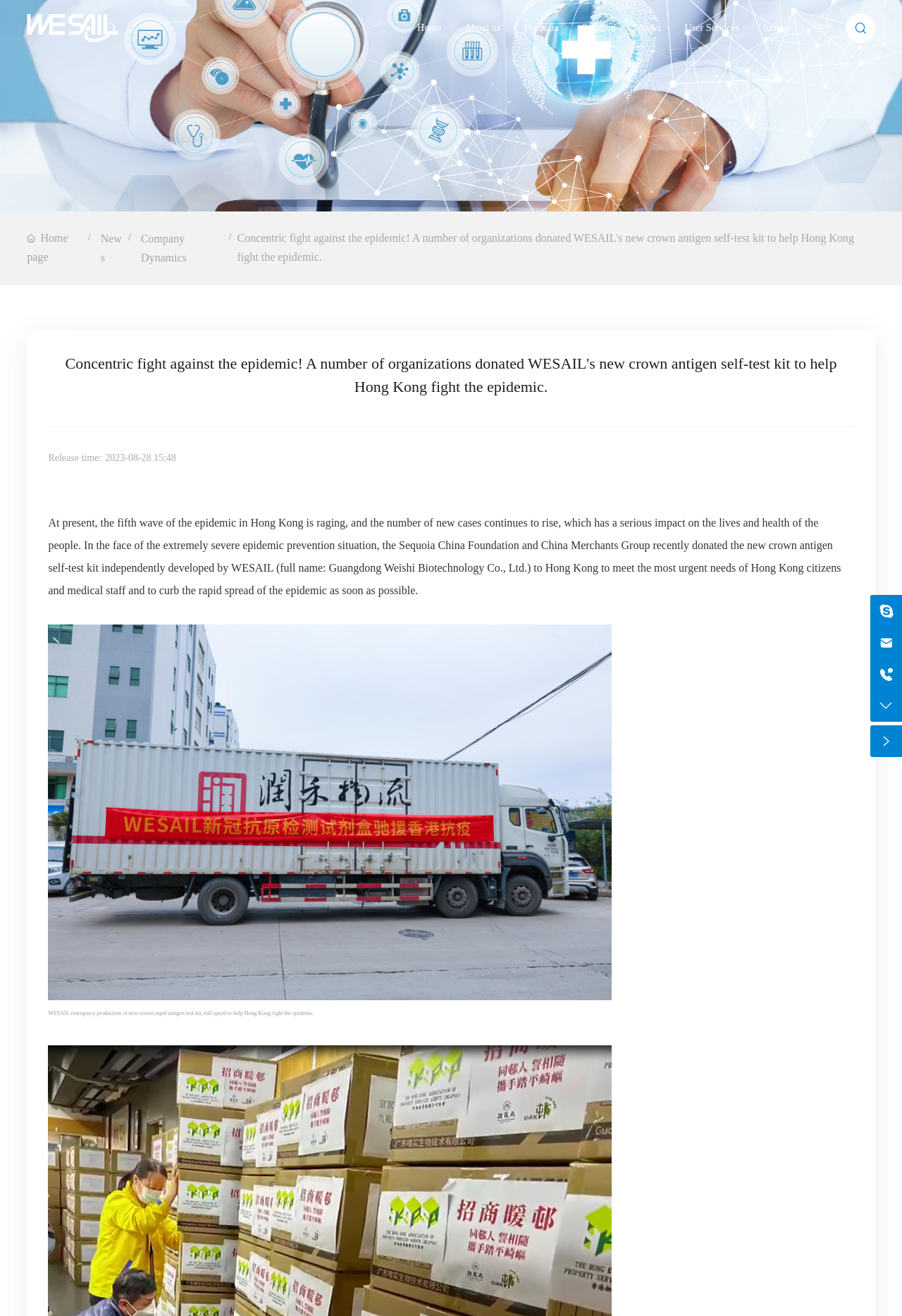Locate the UI element described by Hierarchical diagnosis and treatment in the provided webpage screenshot. Return the bounding box coordinates in the format (top-left x, top-left y, bottom-right x, bottom-right y), ensuring all values are between 0 and 1.

[0.546, 0.191, 0.781, 0.215]